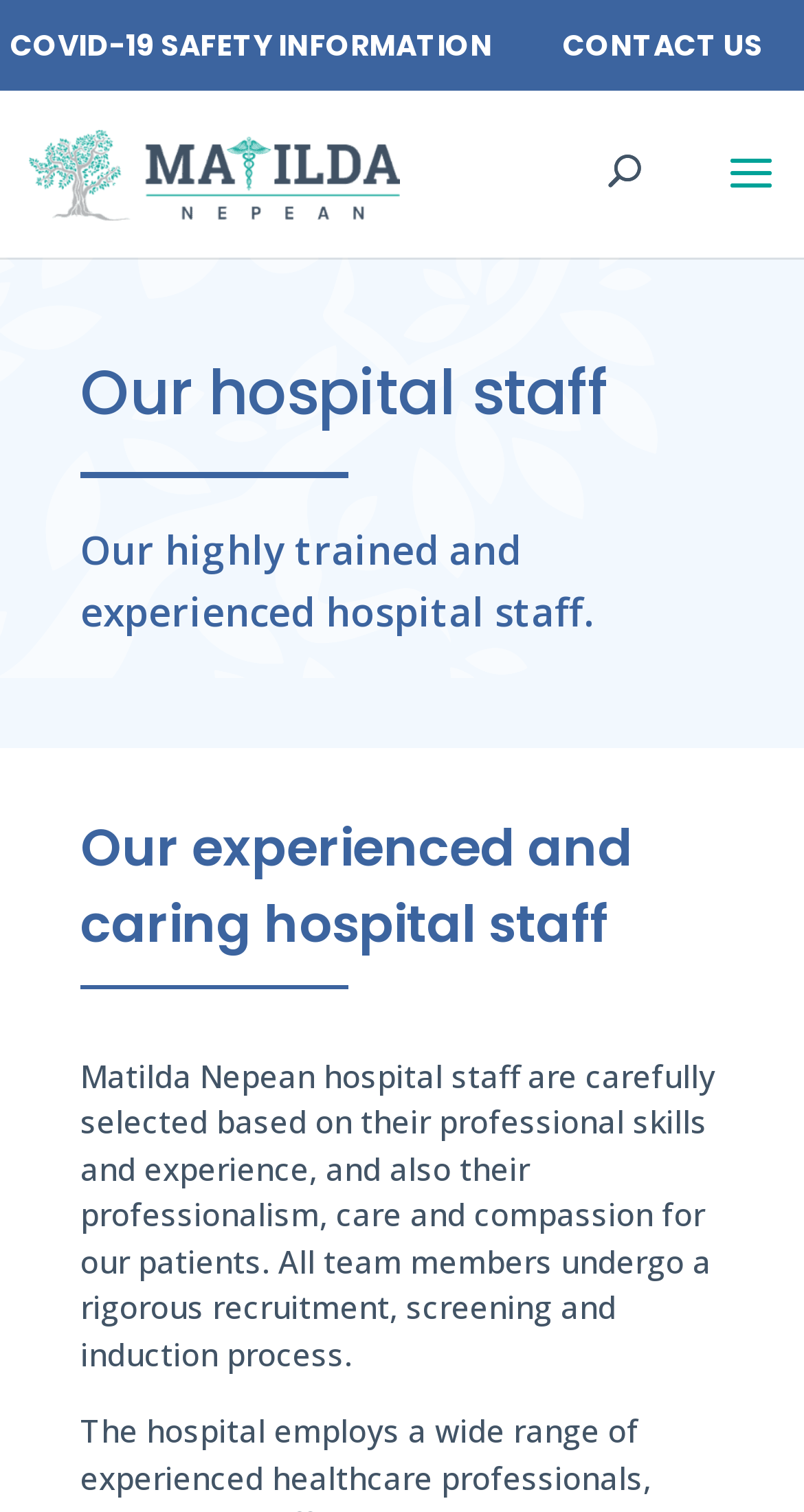Refer to the image and provide an in-depth answer to the question:
What is the characteristic of the hospital staff?

I read the static text element that describes the hospital staff, which states that they are 'carefully selected based on their professional skills and experience, and also their professionalism, care and compassion for our patients', and concluded that the characteristic of the hospital staff is that they are experienced and caring.